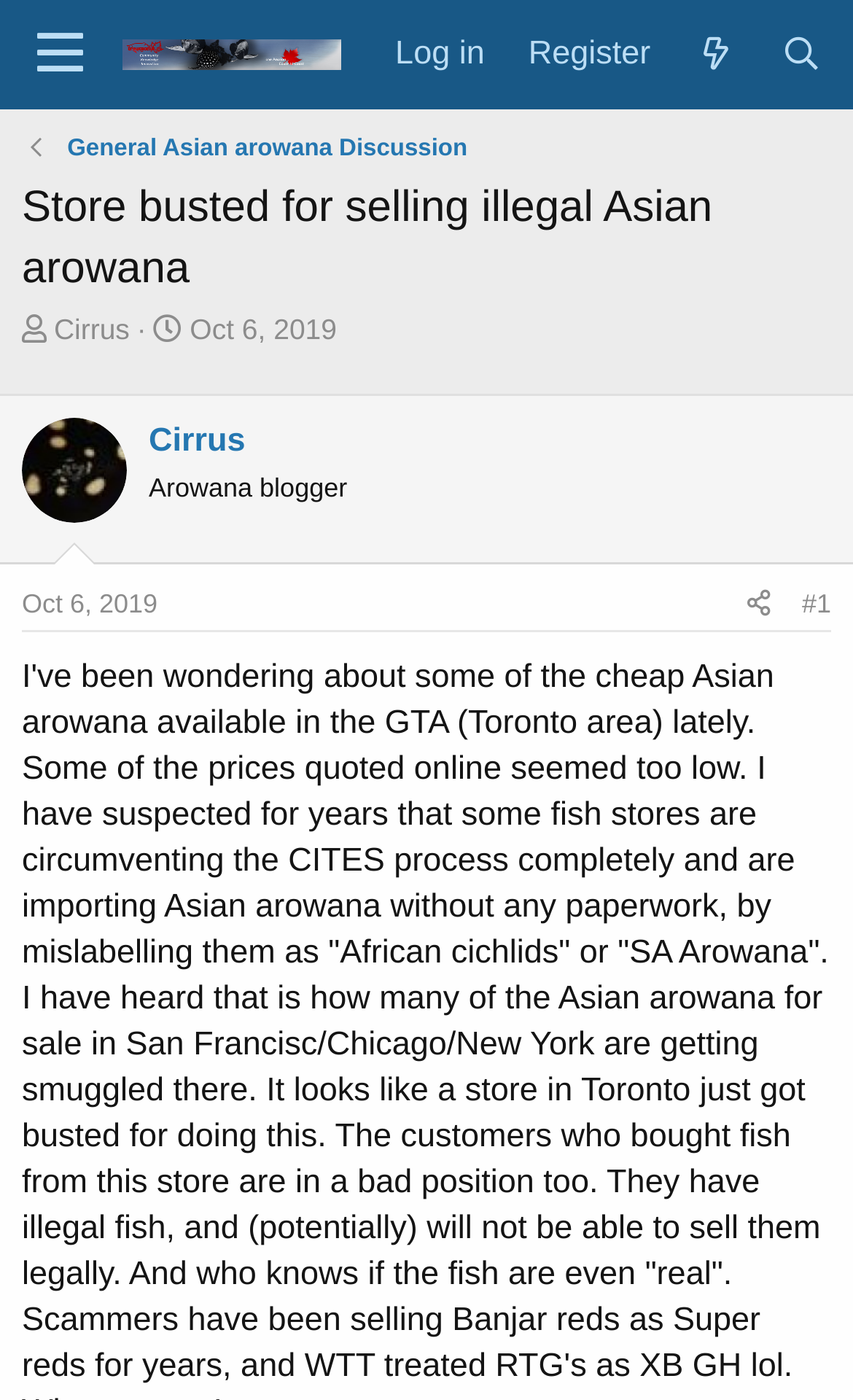Please identify the bounding box coordinates of the area that needs to be clicked to fulfill the following instruction: "View the thread starter's profile."

[0.063, 0.224, 0.152, 0.247]